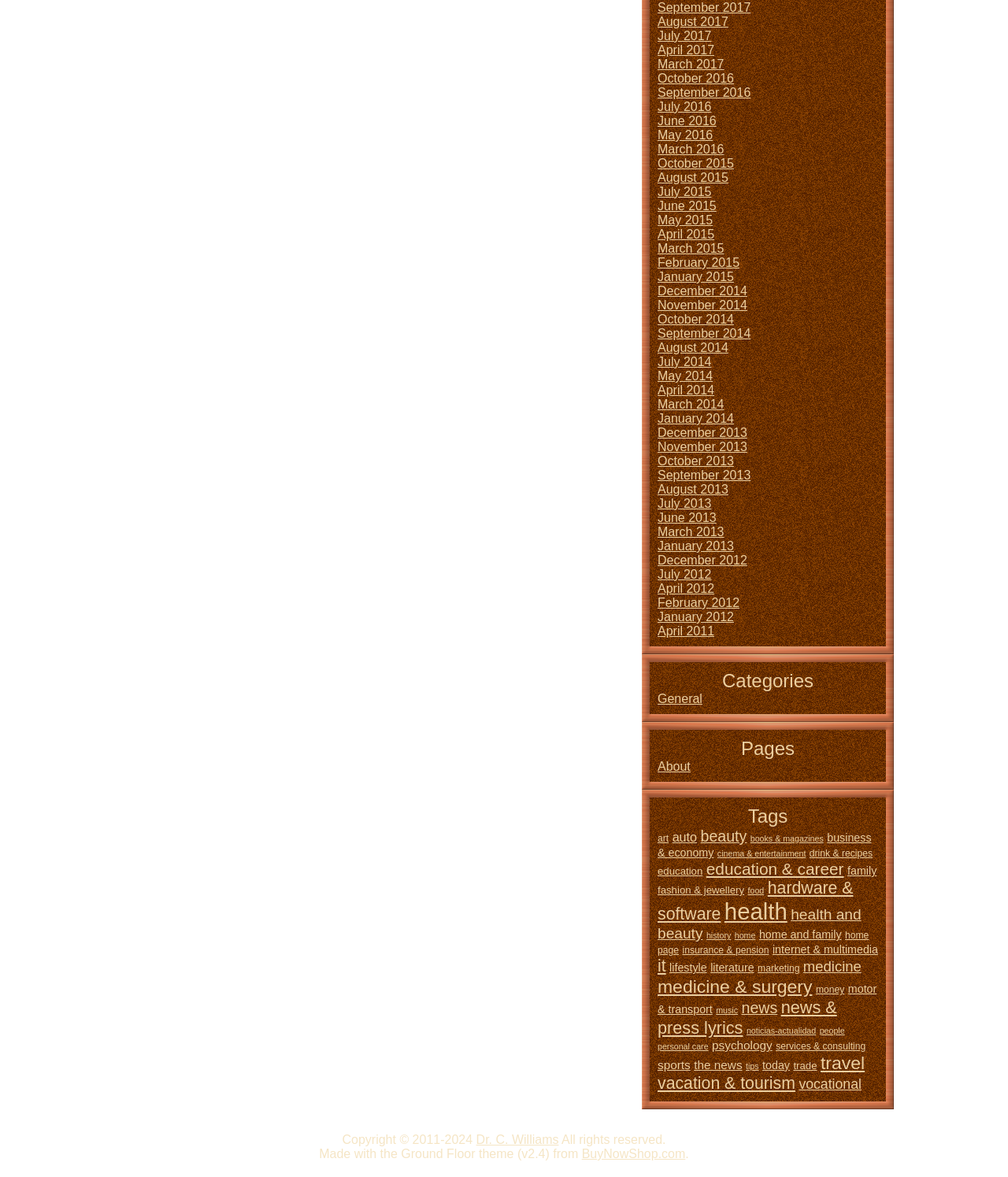Respond to the following query with just one word or a short phrase: 
How many items are in the 'health' category?

45